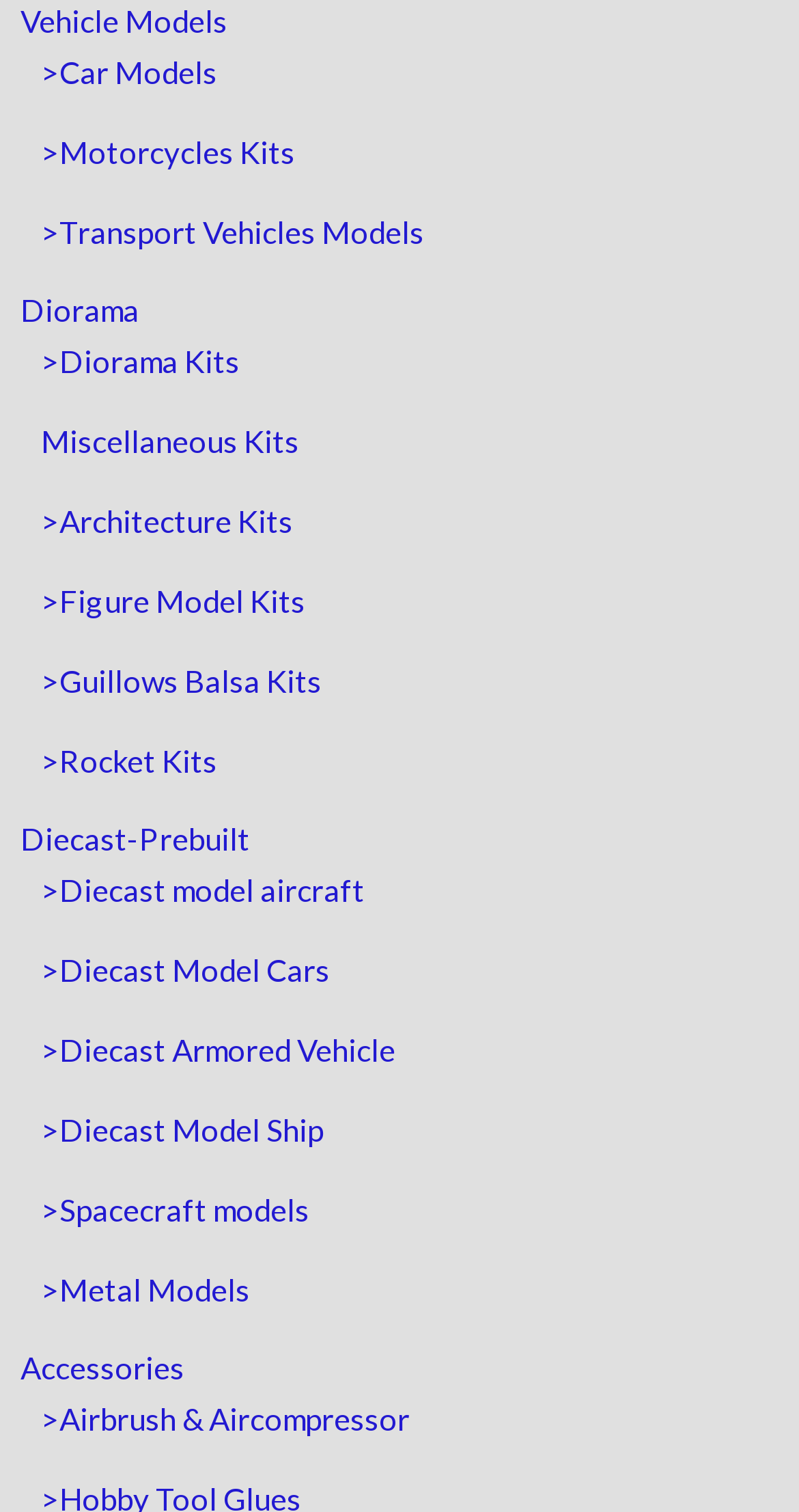Reply to the question below using a single word or brief phrase:
What is the category of 'Motorcycles Kits'?

Vehicle Models